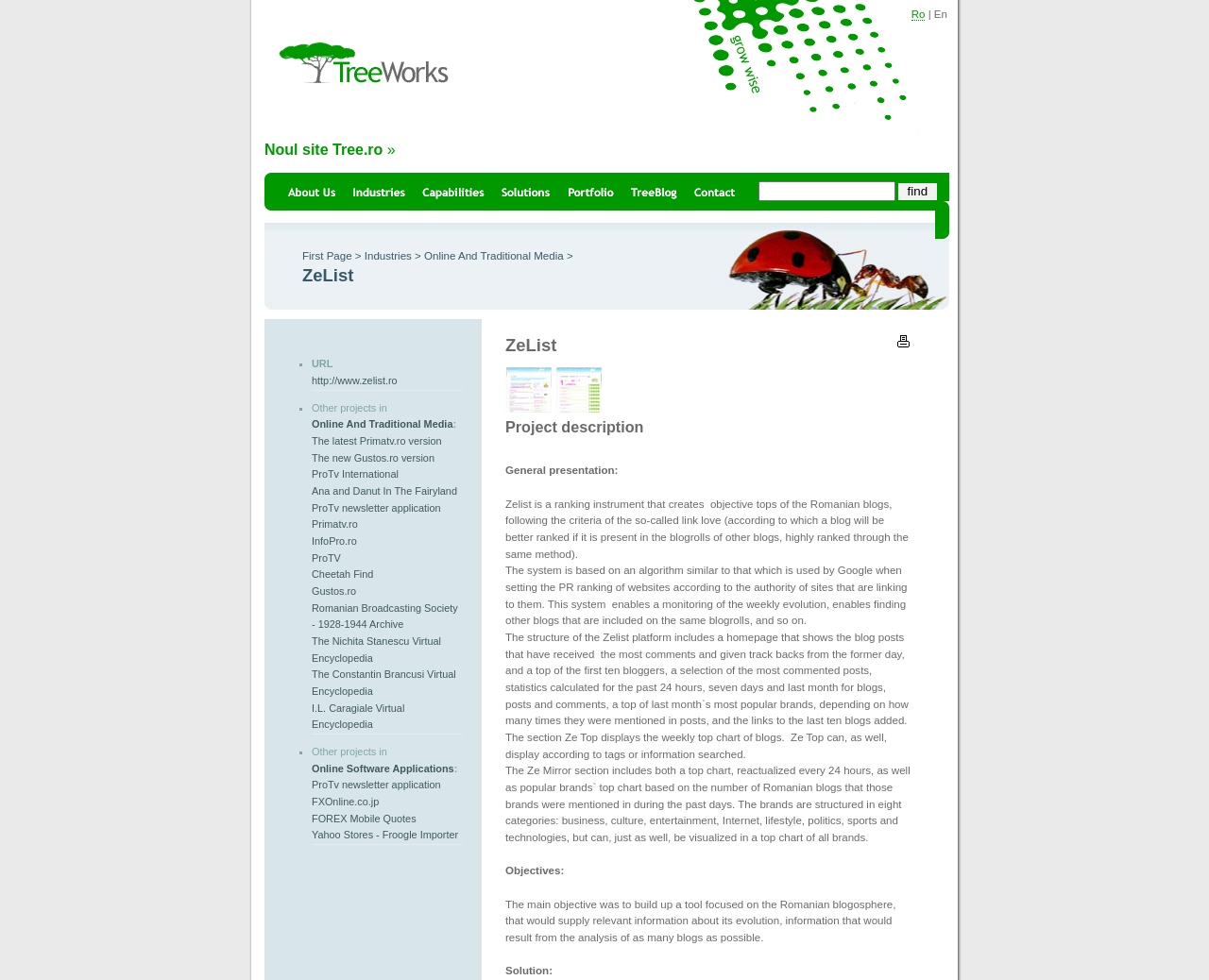Utilize the details in the image to give a detailed response to the question: How many sections are there in the ZeList platform?

The ZeList platform has two main sections, namely Ze Top and Ze Mirror, which can be found in the project description section. Ze Top displays the weekly top chart of blogs, while Ze Mirror includes a top chart and popular brands' top chart based on the number of Romanian blogs that those brands were mentioned in during the past days.